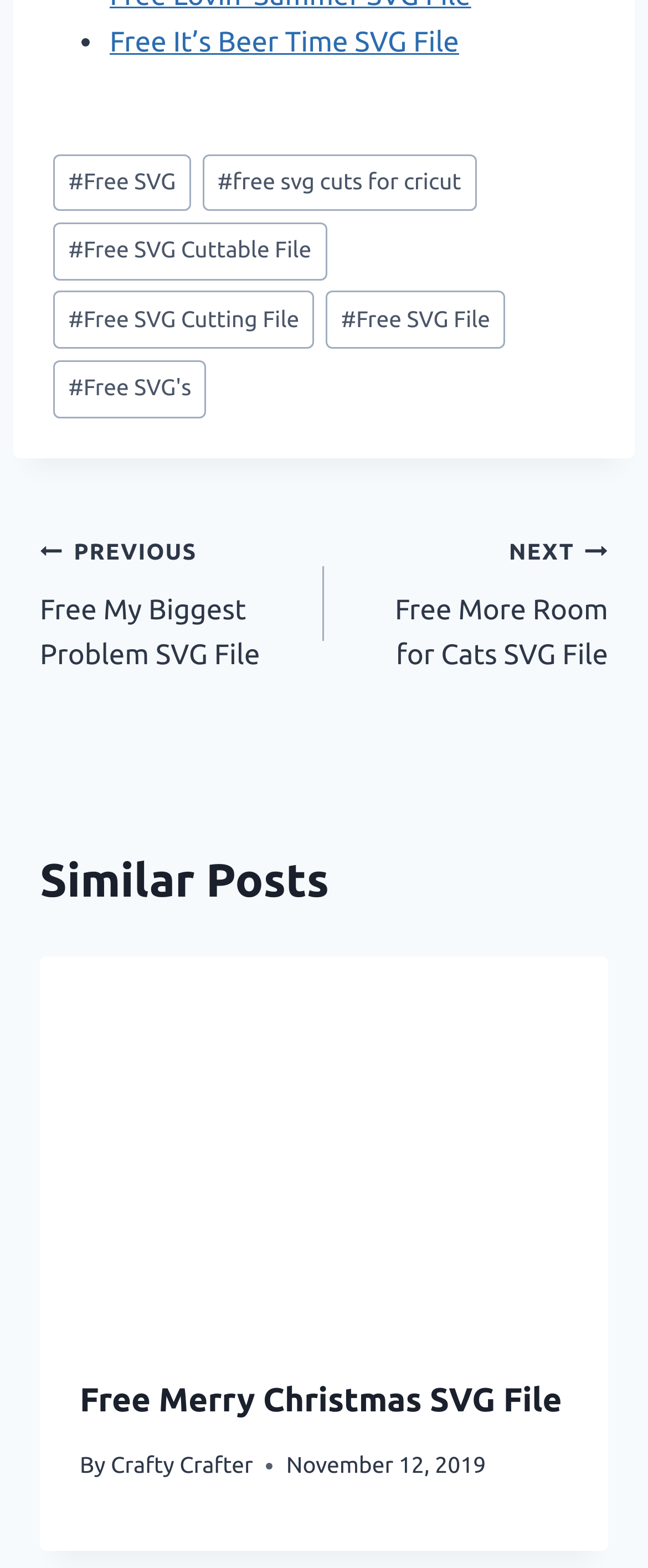Given the webpage screenshot and the description, determine the bounding box coordinates (top-left x, top-left y, bottom-right x, bottom-right y) that define the location of the UI element matching this description: #Free SVG File

[0.503, 0.186, 0.78, 0.222]